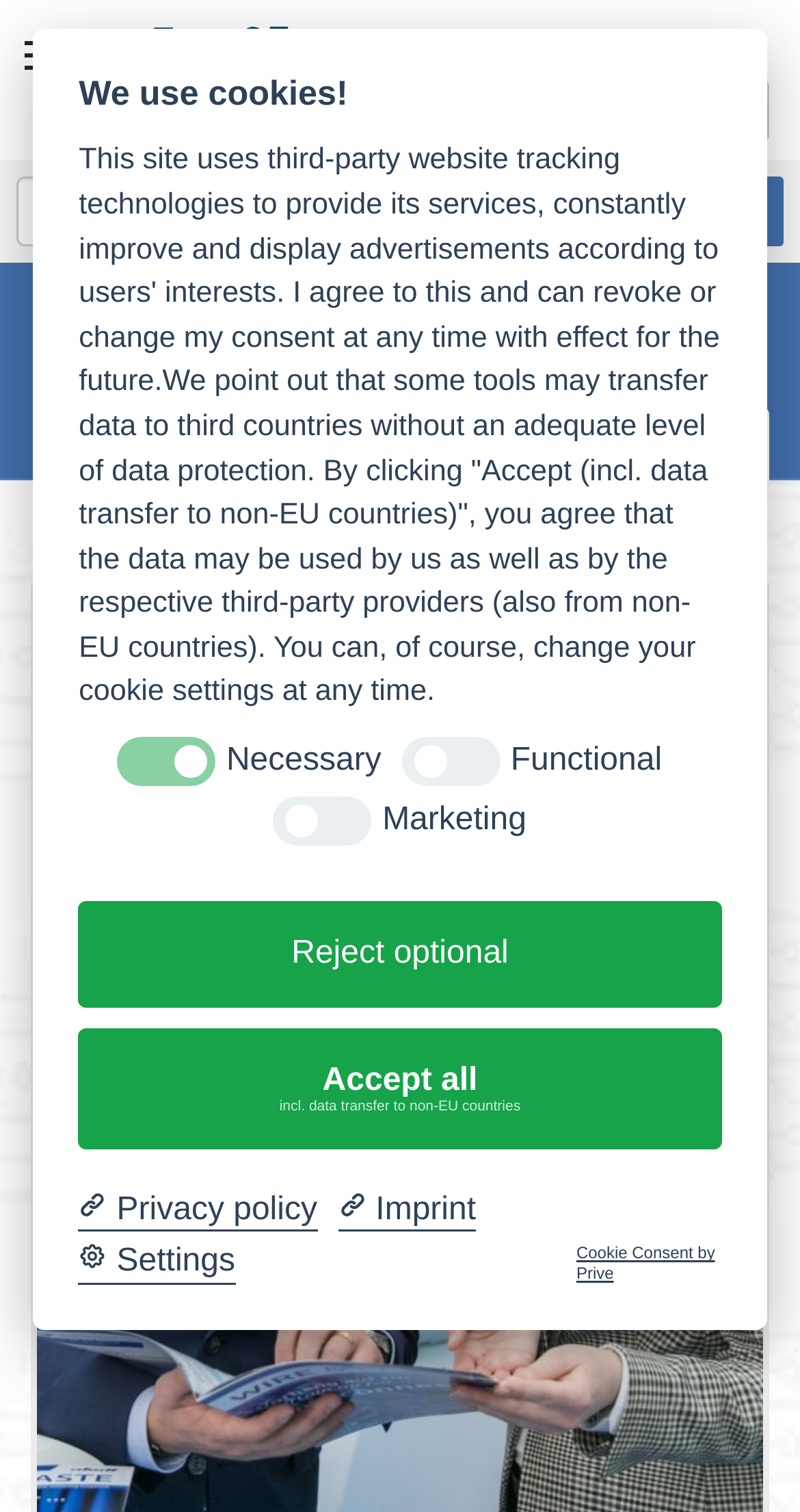Present a detailed account of what is displayed on the webpage.

The webpage is about Almit, a company that offers high-quality solder wires and solder pastes. At the top left corner, there is a logo of Almit, accompanied by a login and registration link. On the top right corner, there is a language selection button with a flag icon. 

Below the top section, there are several main categories, including TECHNOLOGY, TOP SELLERS, CONTACTLESS SOLDERING, and others. These categories are listed horizontally across the page. 

Under the categories, there are multiple sections, including KNOW-HOW, ALMIT CLASSIFICATIONS, and SHOP. The KNOW-HOW section has links to Compendium, Expert Reports, Expertise, and Product Flyer. The ALMIT CLASSIFICATIONS section has links to Solder Wire Lead Free Flux & Alloy, Solder Paste Lead Free Flux & Alloy, and others. The SHOP section has links to Solder Wire, Solder Wire Lead Free, and other products.

In the Solder Wire section, there are multiple subcategories, including LFM-48 S+M, LFM-22 S, LFM-23 S, and others. Each subcategory has multiple products listed, with their descriptions and specifications. For example, LFM-48 S+M has products like SRS-ZL LFM-48 S (3.5%), NHR-TH LFM-48 M (3.5+2.5+1.5%), and others.

The webpage has a total of 61 links, including the main categories, subcategories, and product links. There are also several images, including the Almit logo, flag icons, and possibly product images, although the accessibility tree does not provide detailed information about the images.